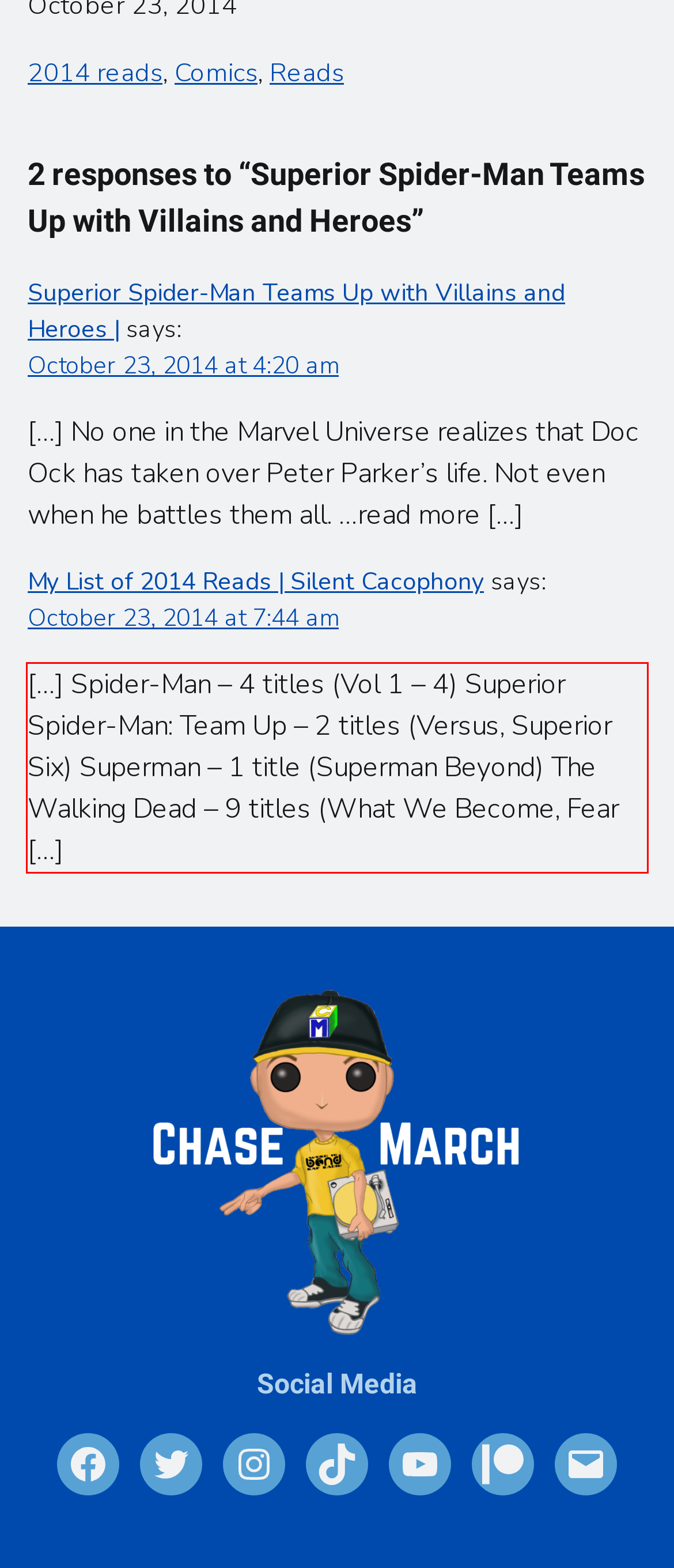Identify the text inside the red bounding box in the provided webpage screenshot and transcribe it.

[…] Spider-Man – 4 titles (Vol 1 – 4) Superior Spider-Man: Team Up – 2 titles (Versus, Superior Six) Superman – 1 title (Superman Beyond) The Walking Dead – 9 titles (What We Become, Fear […]